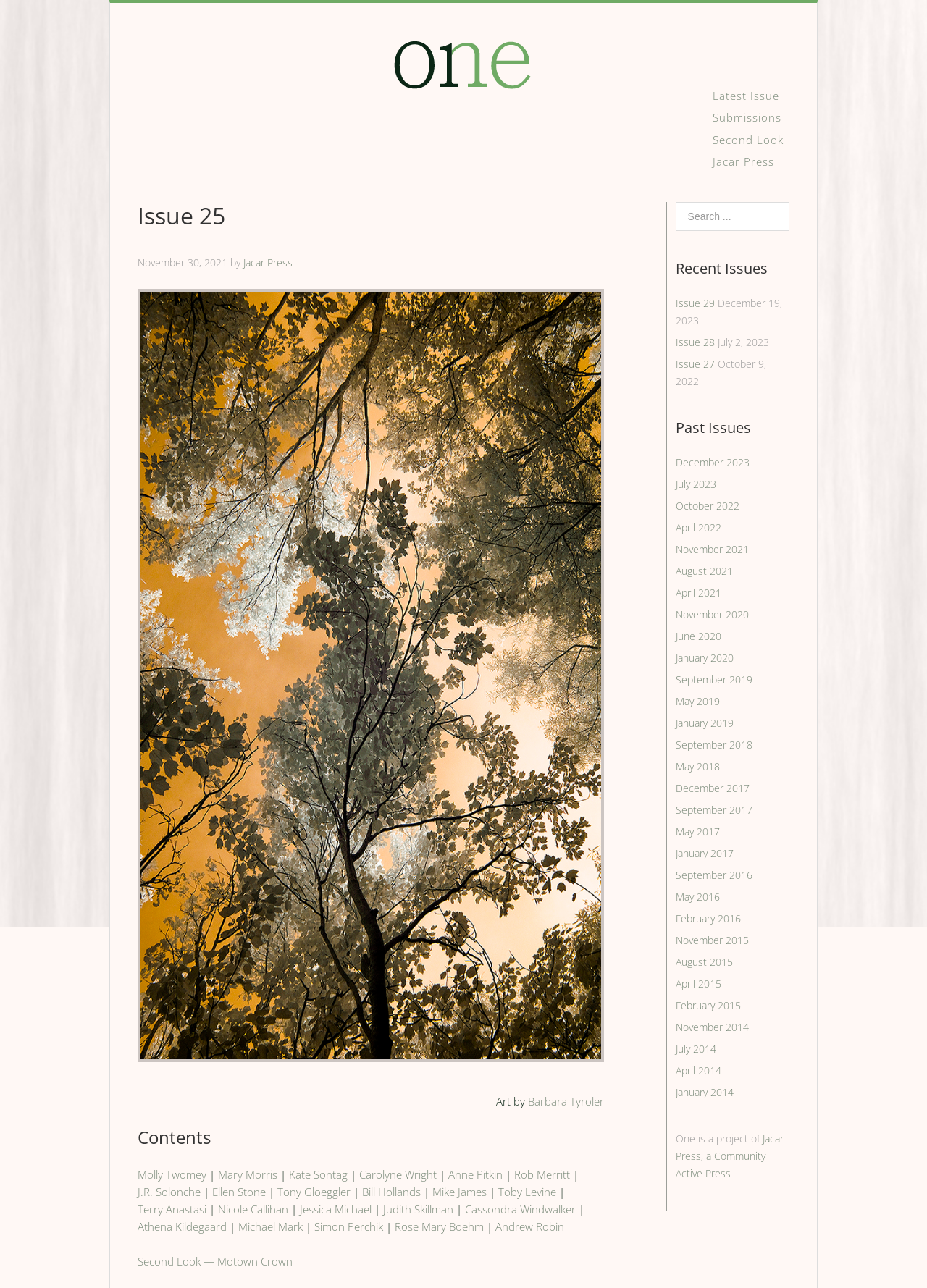Specify the bounding box coordinates of the area to click in order to follow the given instruction: "View the 'Issue 25' contents."

[0.149, 0.155, 0.243, 0.179]